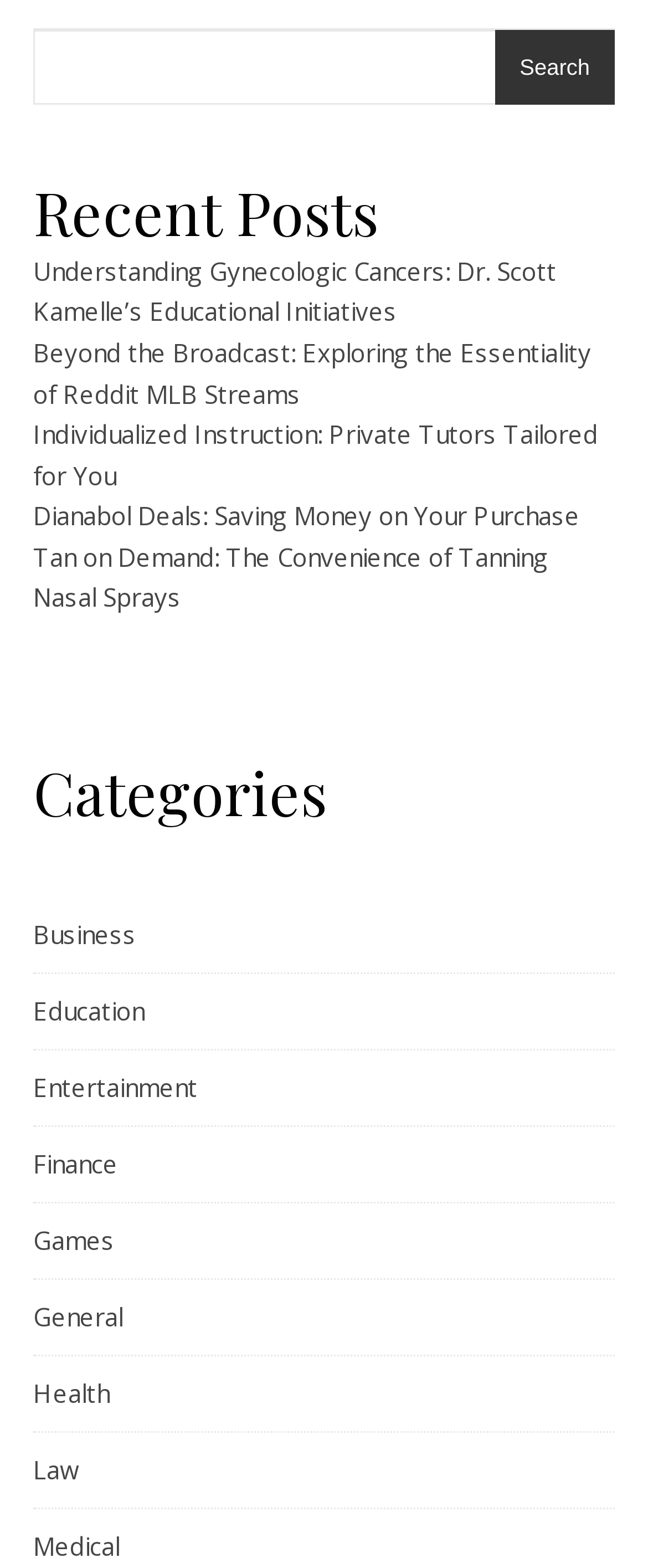Locate the coordinates of the bounding box for the clickable region that fulfills this instruction: "read Understanding Gynecologic Cancers article".

[0.051, 0.162, 0.859, 0.209]